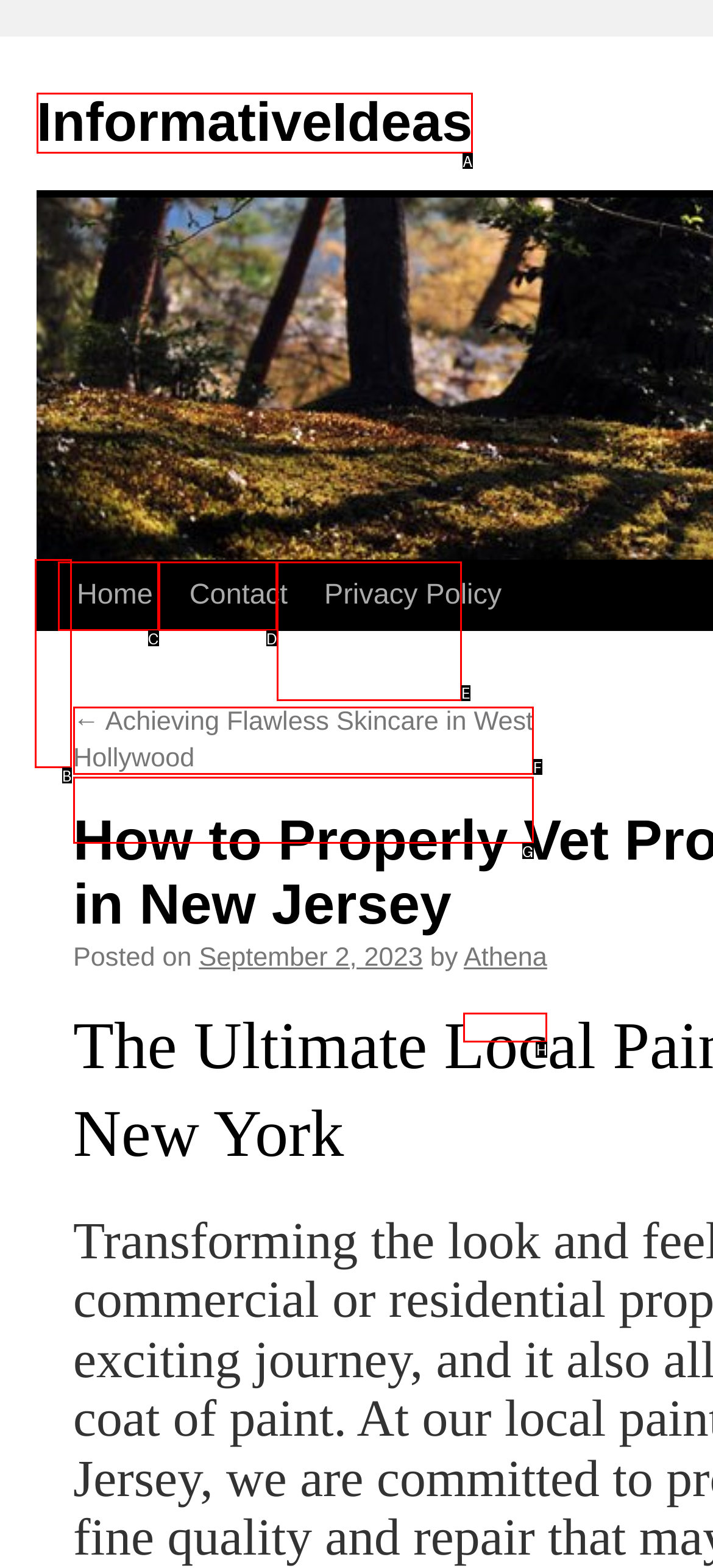Which option should be clicked to execute the following task: view previous article? Respond with the letter of the selected option.

F